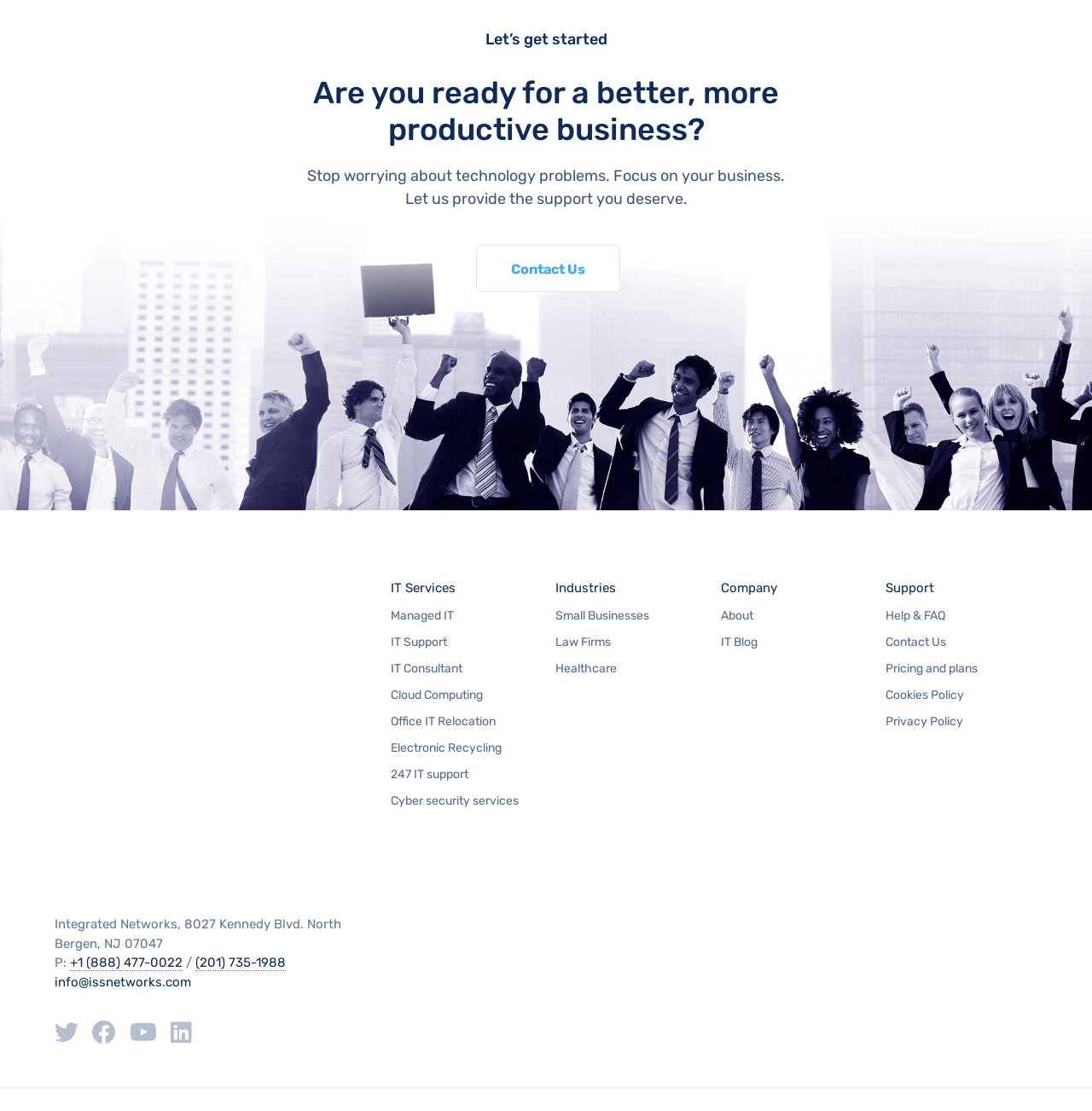Please identify the bounding box coordinates of the element that needs to be clicked to perform the following instruction: "Call the office".

[0.064, 0.86, 0.167, 0.874]